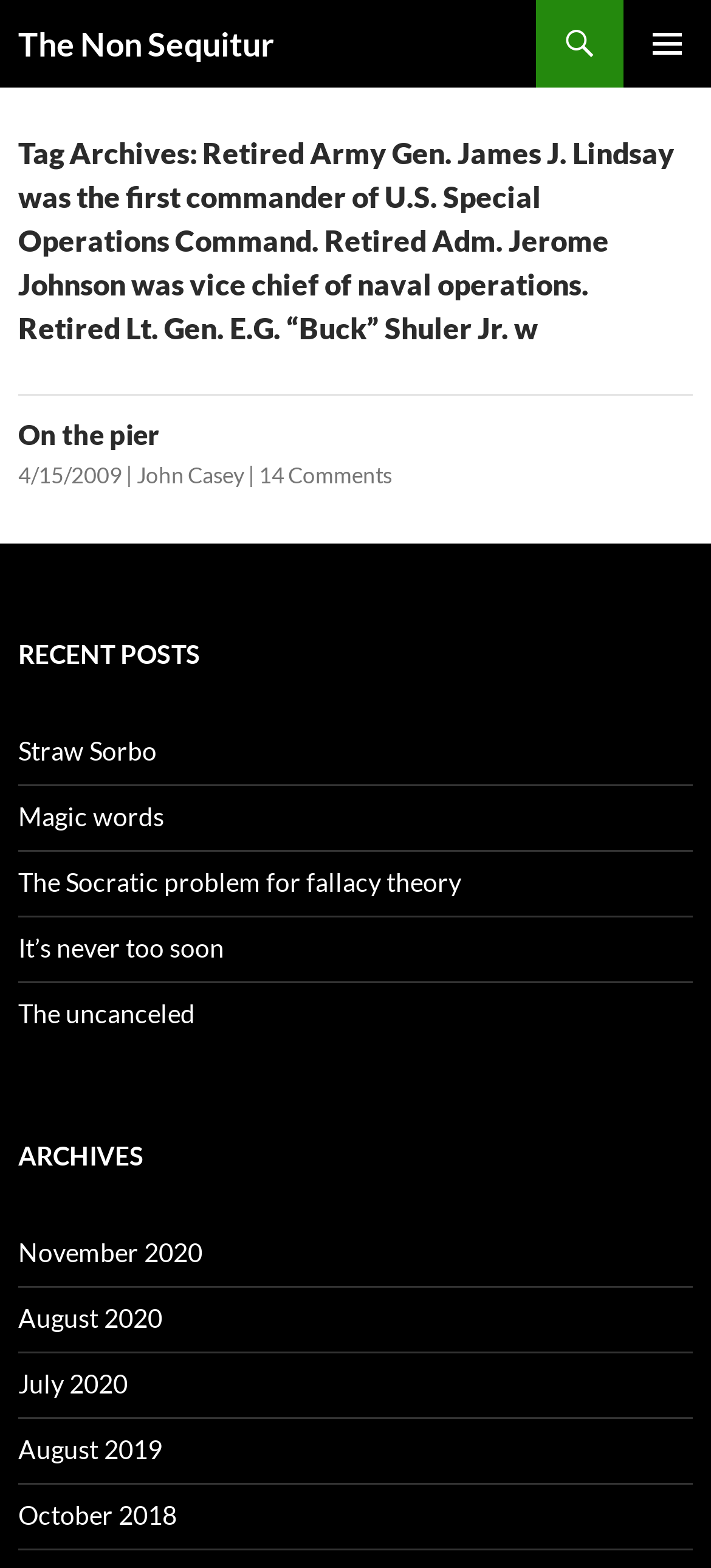Locate the bounding box coordinates of the region to be clicked to comply with the following instruction: "Click on the primary menu button". The coordinates must be four float numbers between 0 and 1, in the form [left, top, right, bottom].

[0.877, 0.0, 1.0, 0.056]